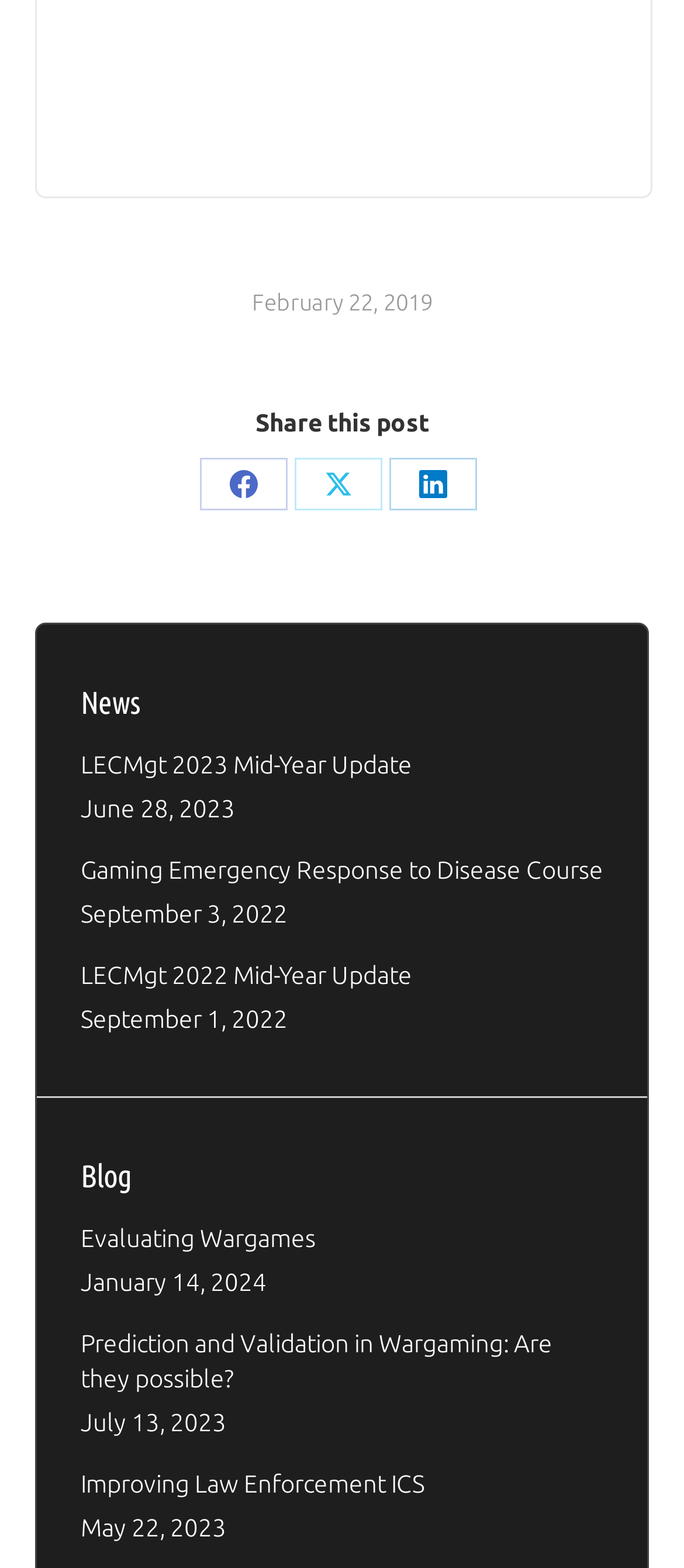How many share options are available?
Provide an in-depth and detailed answer to the question.

I found three link elements with images, which are 'Share on Facebook', 'Share on X', and 'Share on LinkedIn', indicating that there are three share options available.